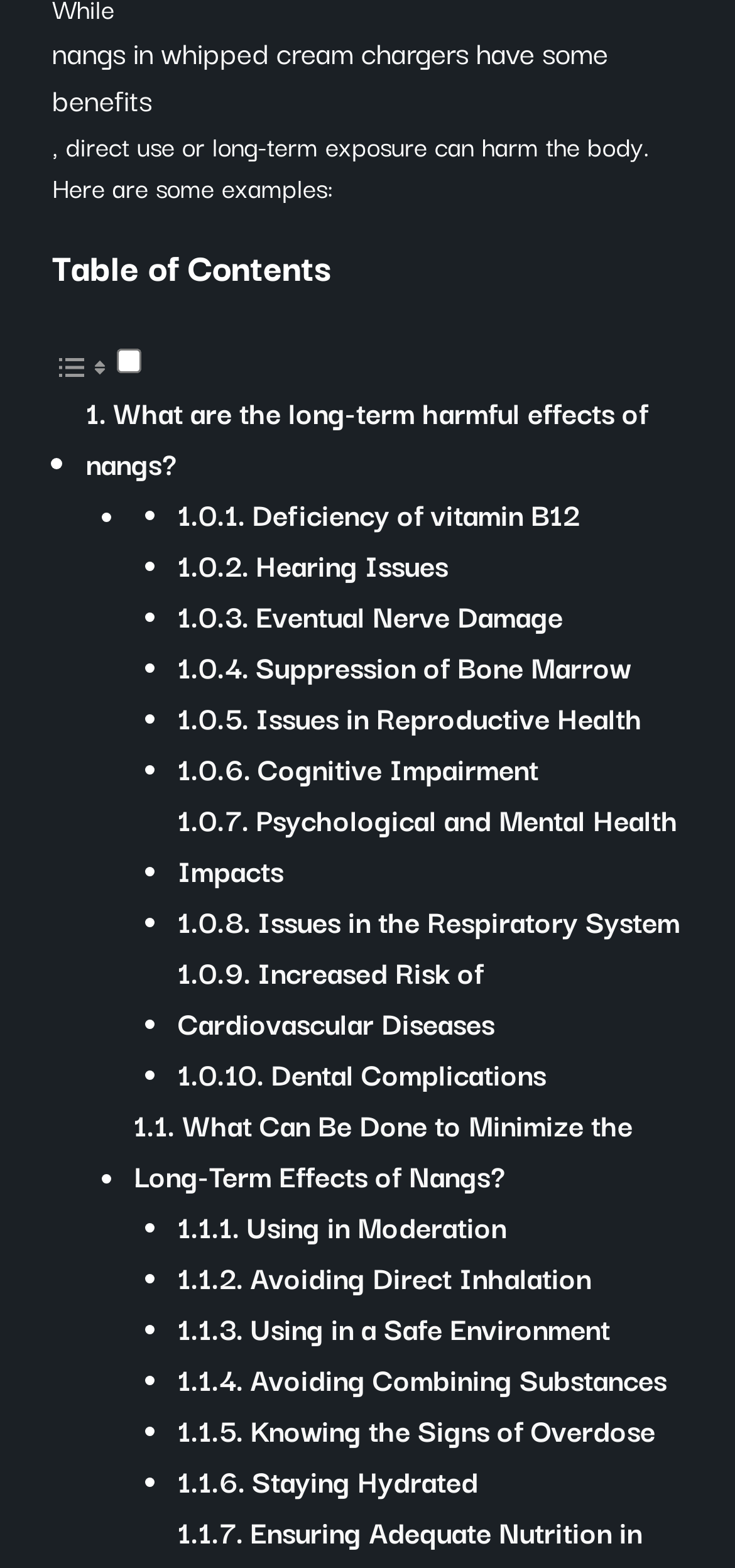Identify the bounding box coordinates of the region that should be clicked to execute the following instruction: "Read 'What Can Be Done to Minimize the Long-Term Effects of Nangs?'".

[0.182, 0.76, 0.929, 0.825]